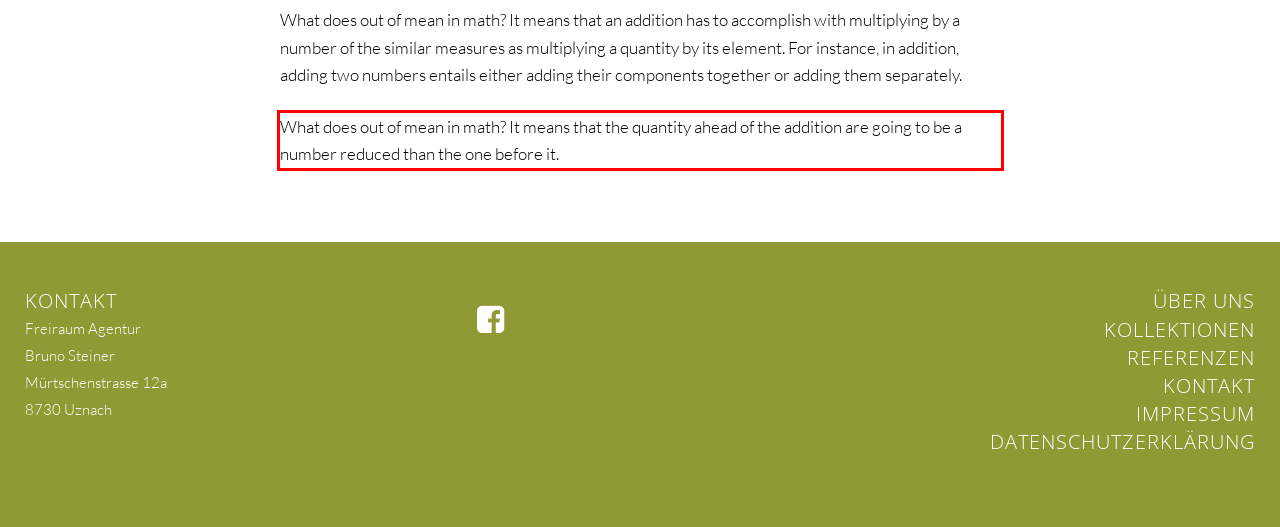Given a screenshot of a webpage containing a red bounding box, perform OCR on the text within this red bounding box and provide the text content.

What does out of mean in math? It means that the quantity ahead of the addition are going to be a number reduced than the one before it.